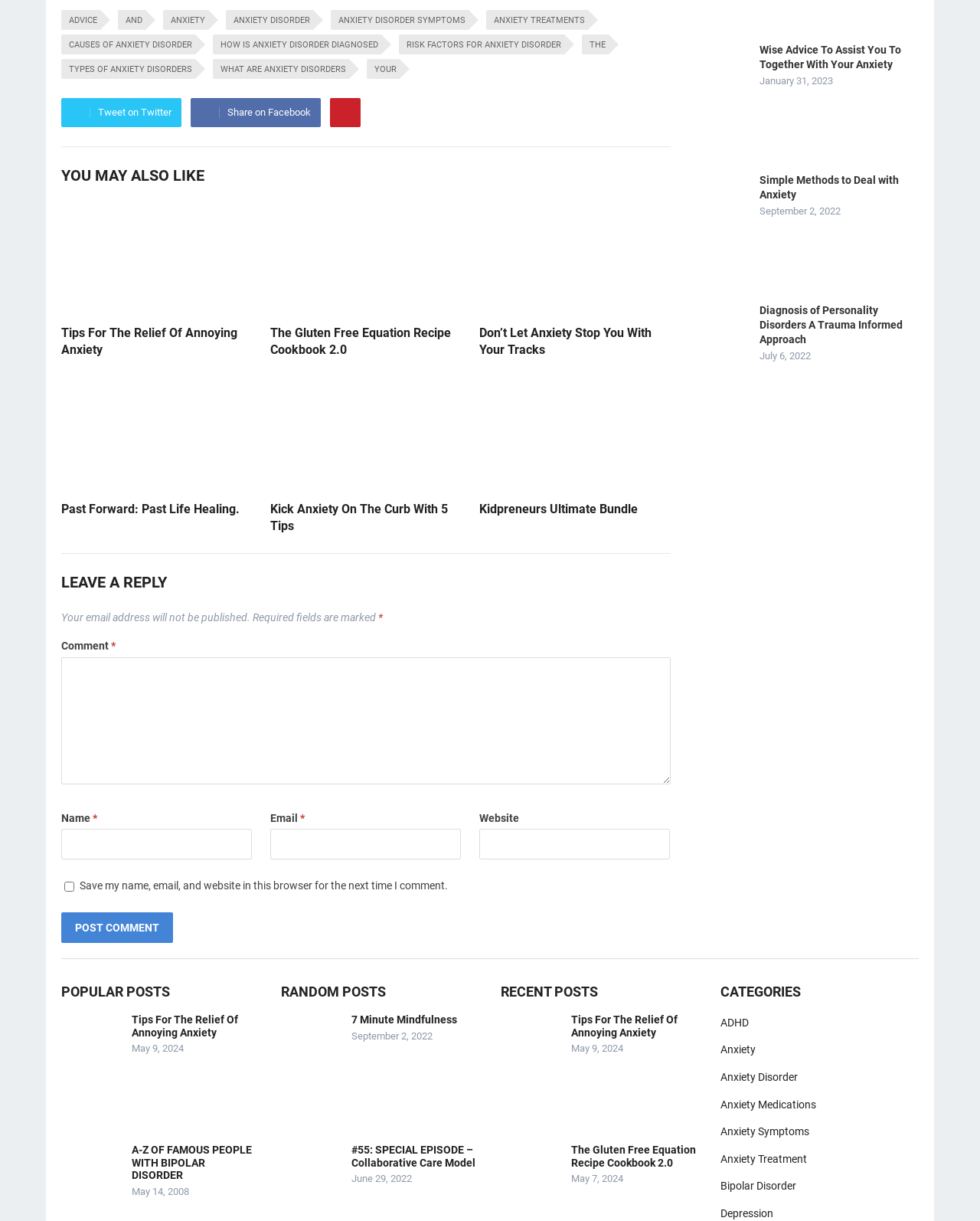Refer to the screenshot and answer the following question in detail:
How many social media sharing links are there?

There are three social media sharing links at the top of the webpage, which are 'Twitter Tweet on Twitter', 'Facebook Share on Facebook', and 'Pinterest Pinterest'.